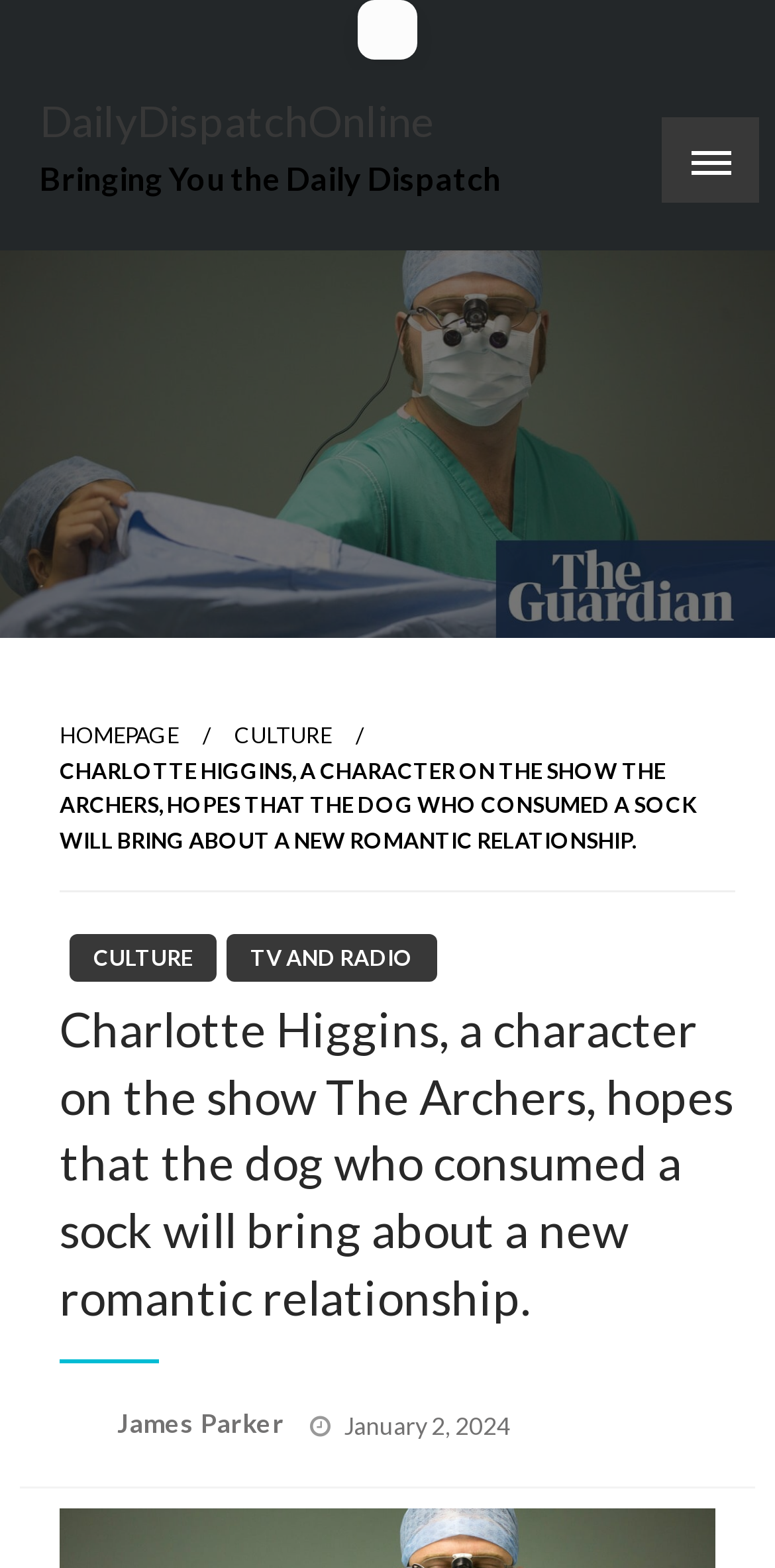Use a single word or phrase to respond to the question:
What is the category of the article?

CULTURE